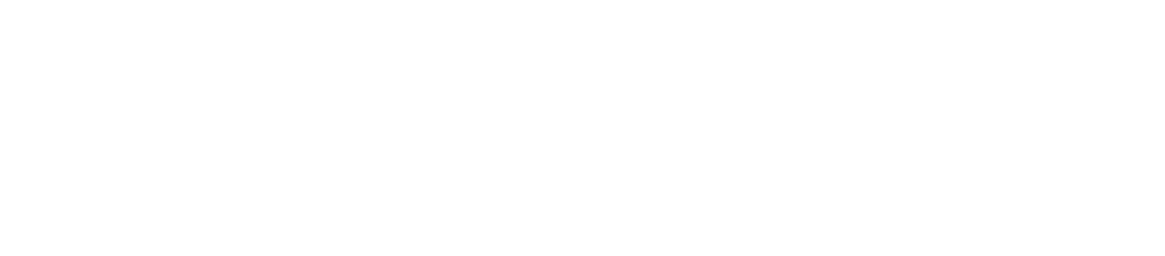Provide a short answer using a single word or phrase for the following question: 
What is the purpose of the posters?

Educational or decorative